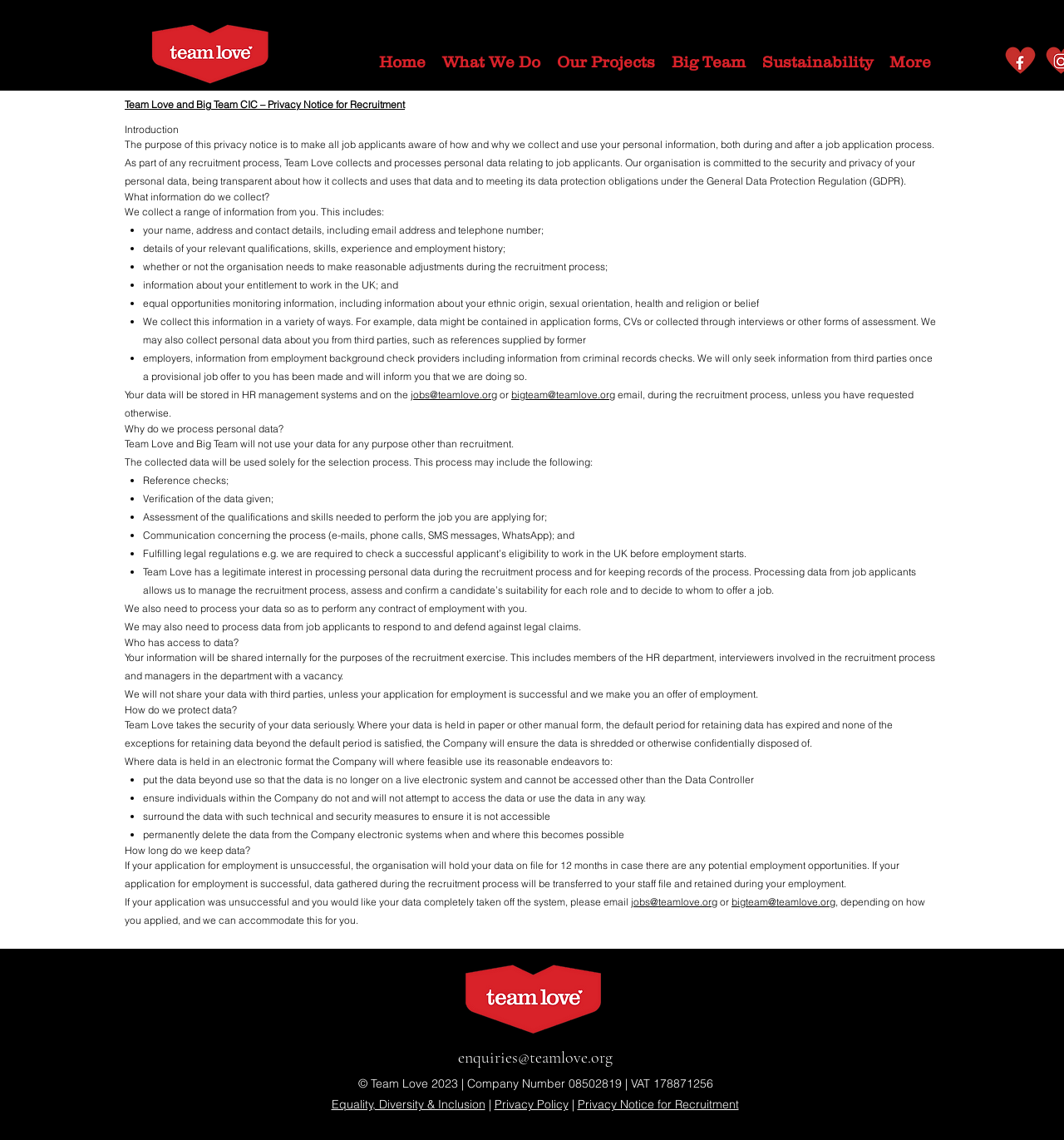Use the details in the image to answer the question thoroughly: 
Who has access to job applicants' data?

The webpage mentions that job applicants' data will be shared internally for the purposes of the recruitment exercise, and this includes members of the HR department, interviewers involved in the recruitment process, and managers in the department with a vacancy.